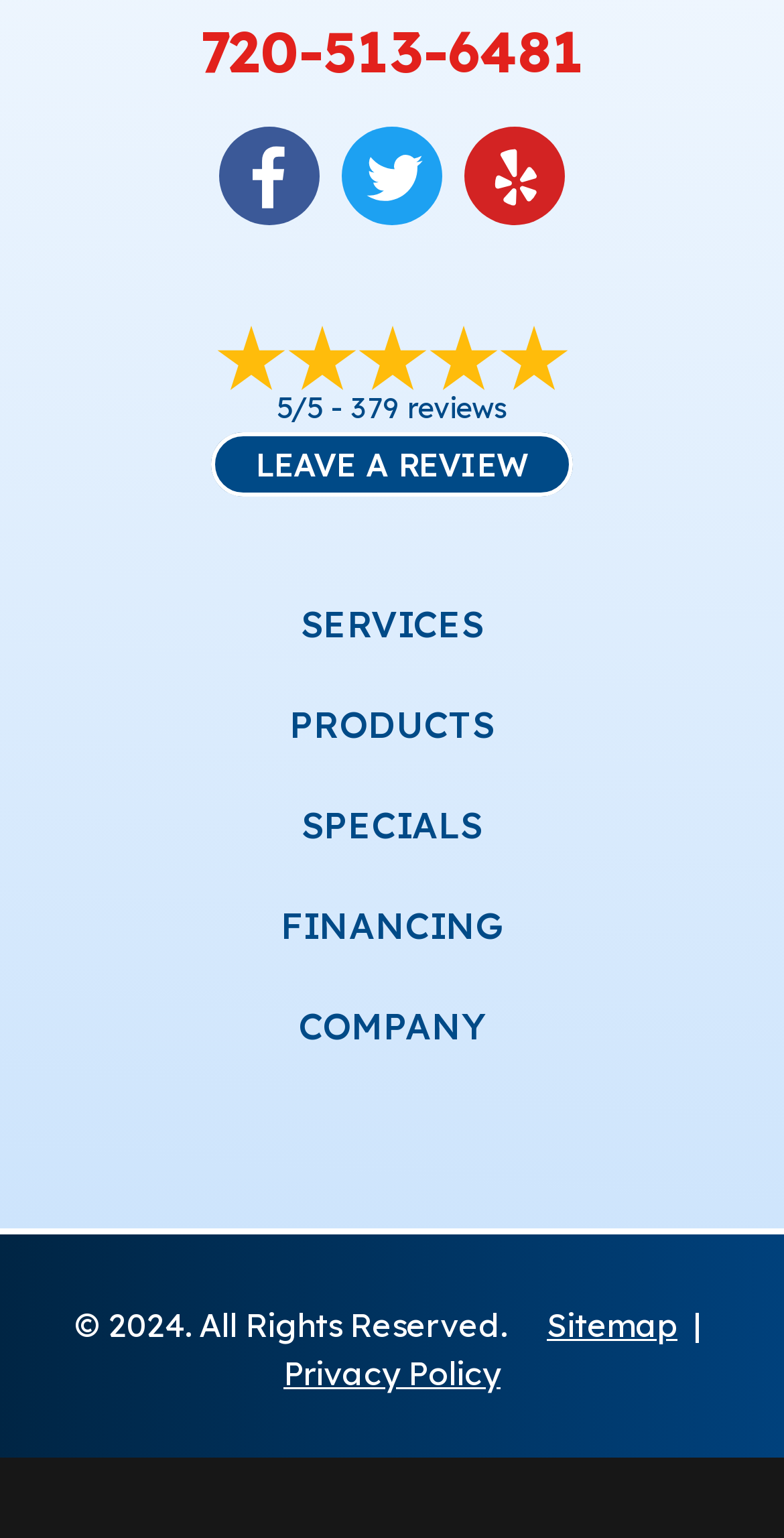How many reviews are mentioned on the webpage?
Please give a well-detailed answer to the question.

The number of reviews is mentioned as a link on the webpage, and it is located below the phone number and social media links. The text '5/5 -' is displayed next to the number of reviews, indicating a perfect rating.